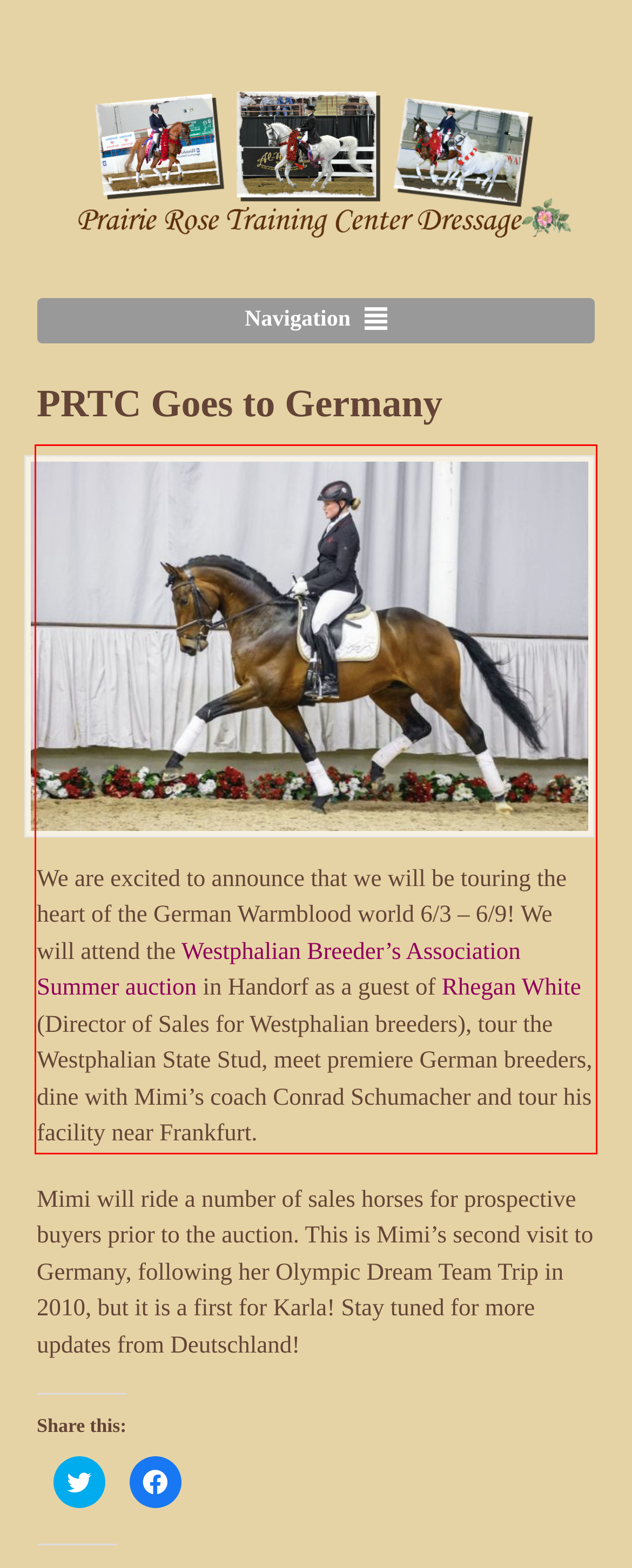Please use OCR to extract the text content from the red bounding box in the provided webpage screenshot.

We are excited to announce that we will be touring the heart of the German Warmblood world 6/3 – 6/9! We will attend the Westphalian Breeder’s Association Summer auction in Handorf as a guest of Rhegan White (Director of Sales for Westphalian breeders), tour the Westphalian State Stud, meet premiere German breeders, dine with Mimi’s coach Conrad Schumacher and tour his facility near Frankfurt.